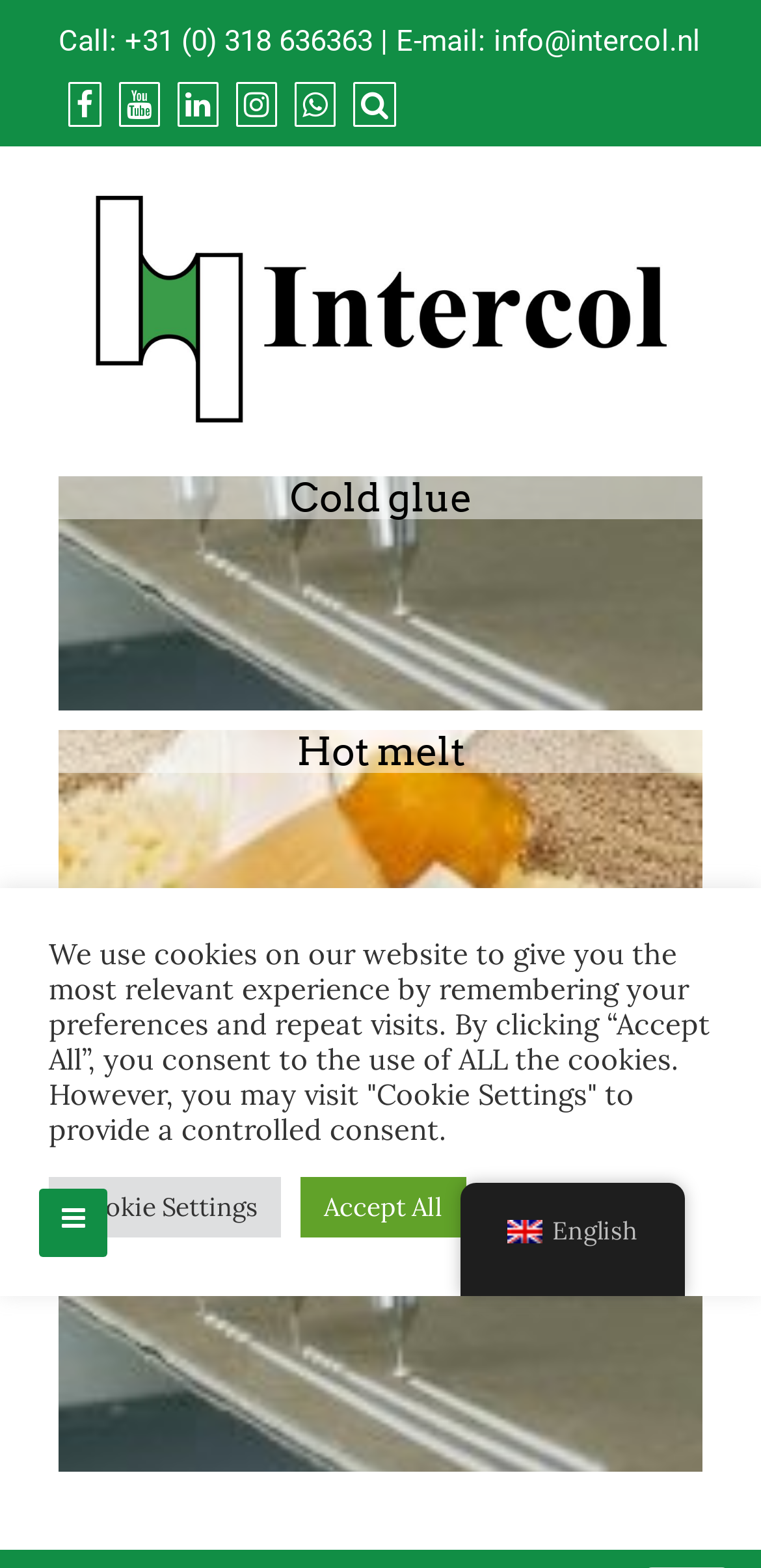Determine which piece of text is the heading of the webpage and provide it.

ADHESIVES FOR DIAPERS AND INCONTINENCE CARE